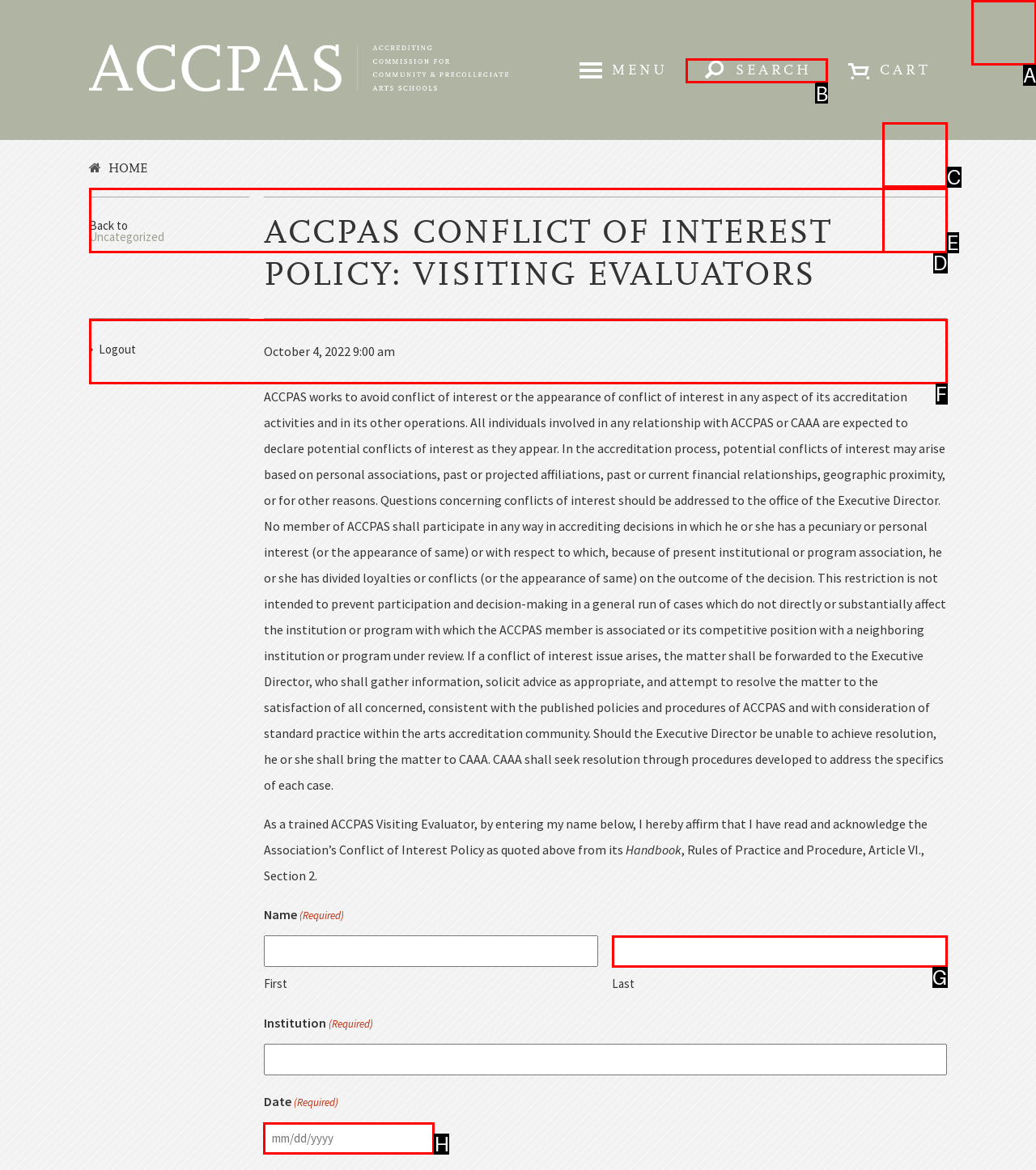From the available options, which lettered element should I click to complete this task: Search for something?

B